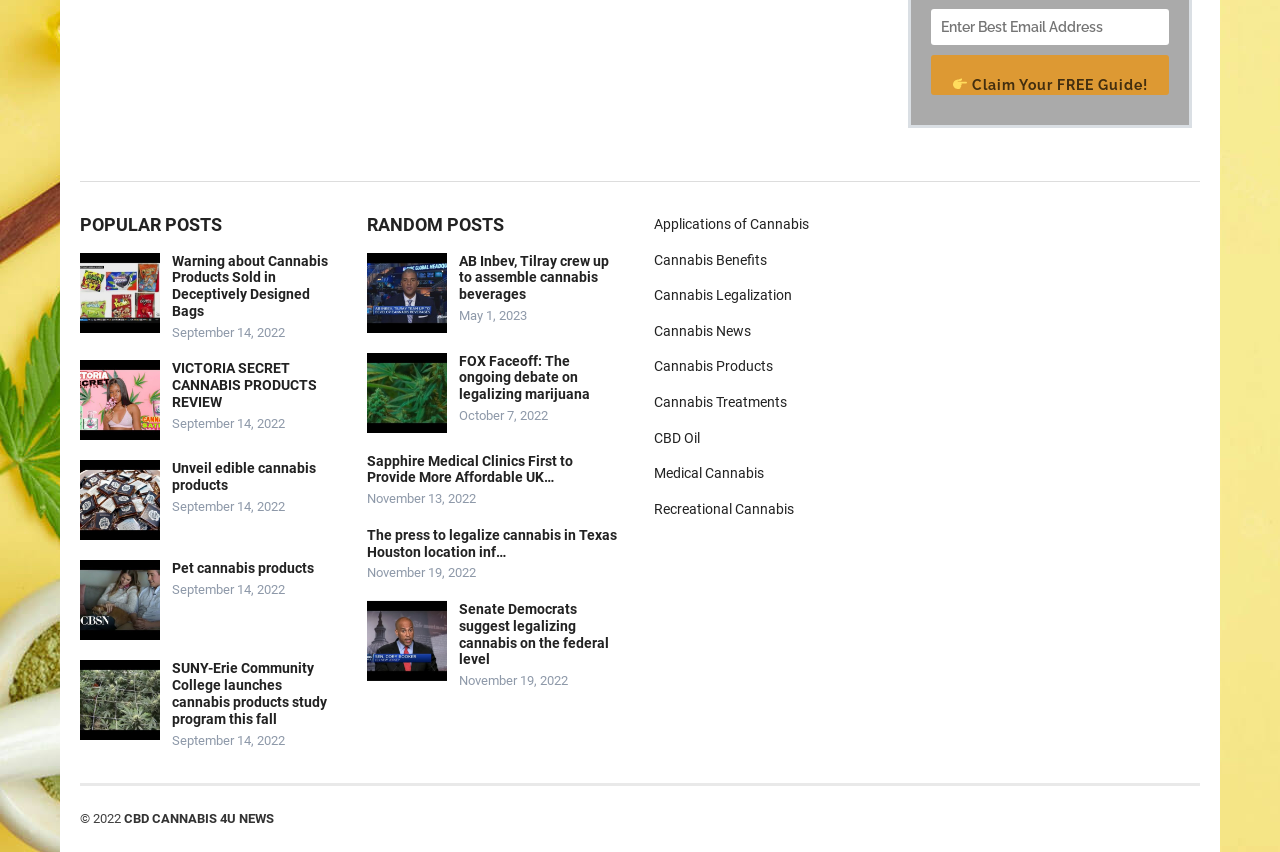Using the provided element description "Claim Your FREE Guide!", determine the bounding box coordinates of the UI element.

[0.727, 0.065, 0.913, 0.111]